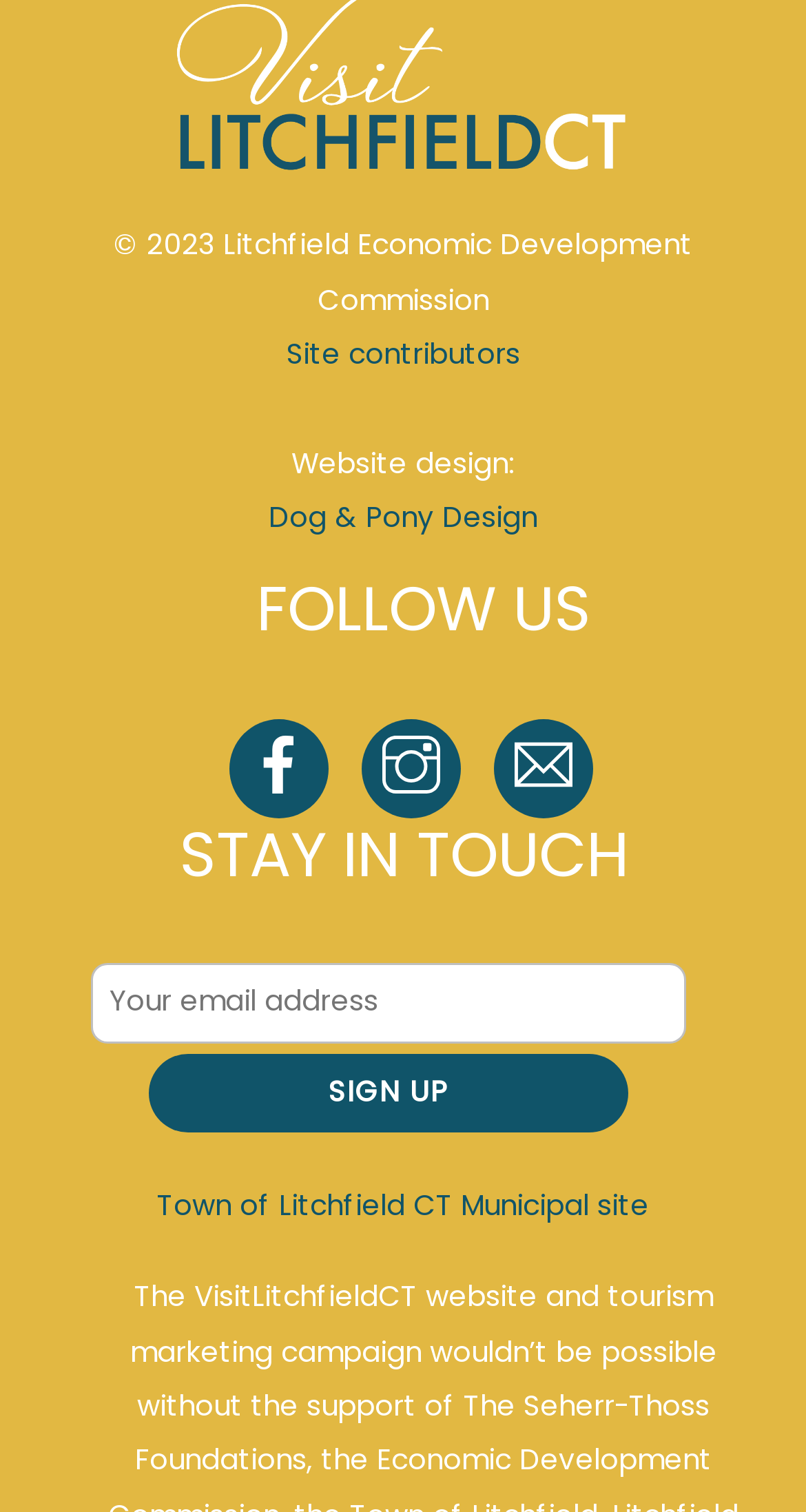Predict the bounding box of the UI element that fits this description: "aria-label="instagram"".

[0.449, 0.494, 0.59, 0.52]